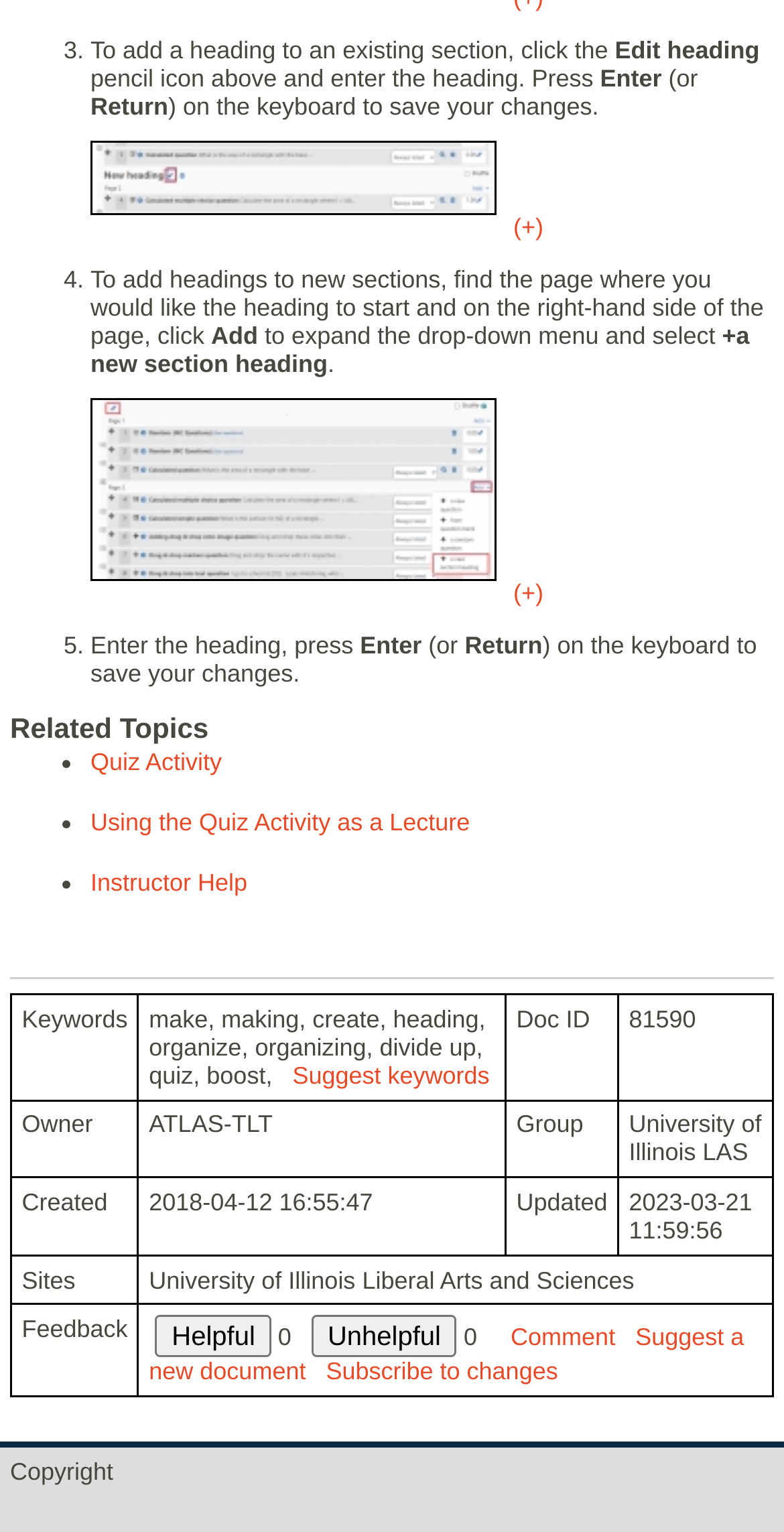Pinpoint the bounding box coordinates of the clickable area needed to execute the instruction: "Click the '(+)' link". The coordinates should be specified as four float numbers between 0 and 1, i.e., [left, top, right, bottom].

[0.655, 0.139, 0.693, 0.157]